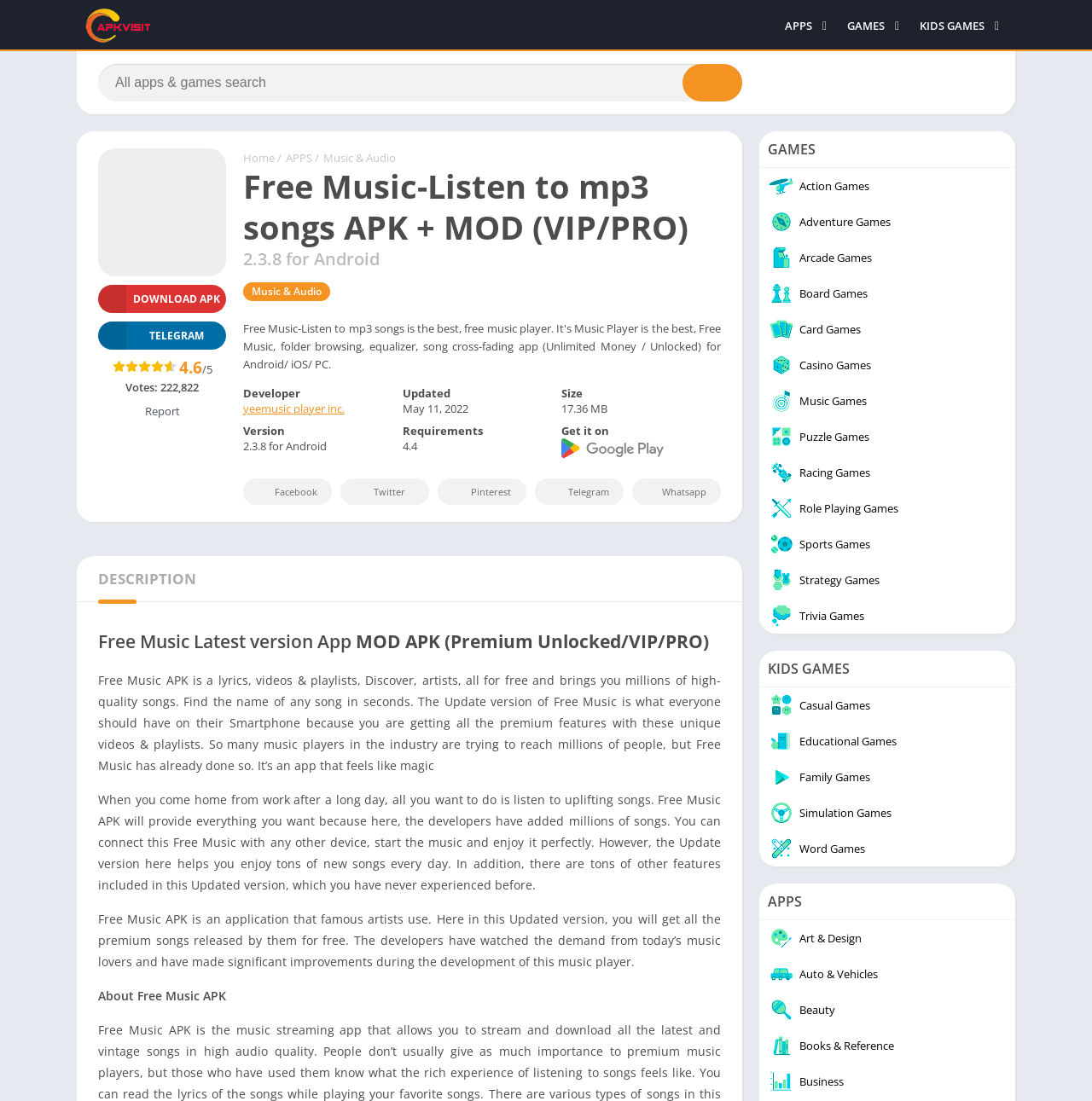Please indicate the bounding box coordinates of the element's region to be clicked to achieve the instruction: "Log in". Provide the coordinates as four float numbers between 0 and 1, i.e., [left, top, right, bottom].

None